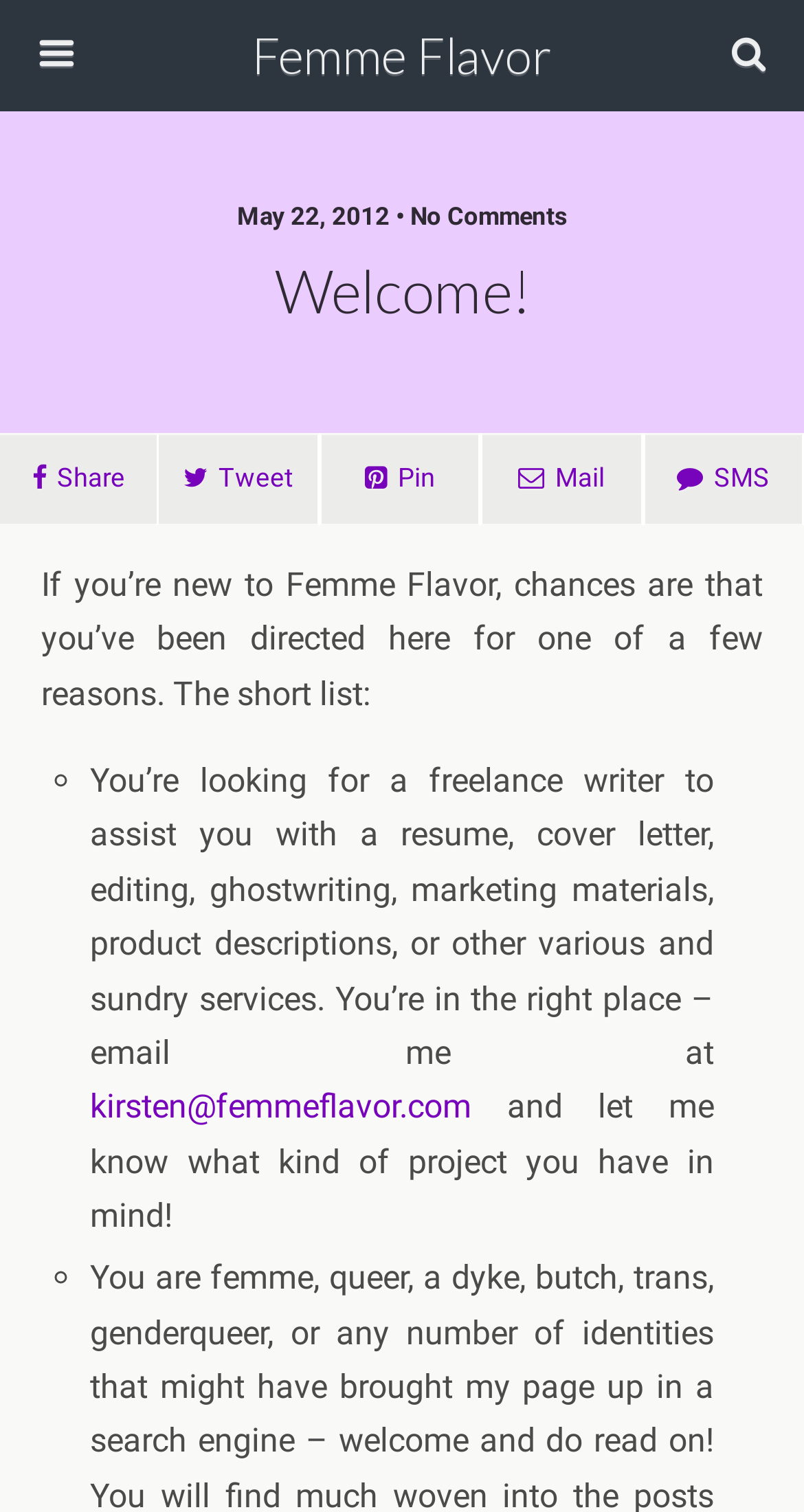Reply to the question with a single word or phrase:
How can you contact the writer?

Email kirsten@femmeflavor.com